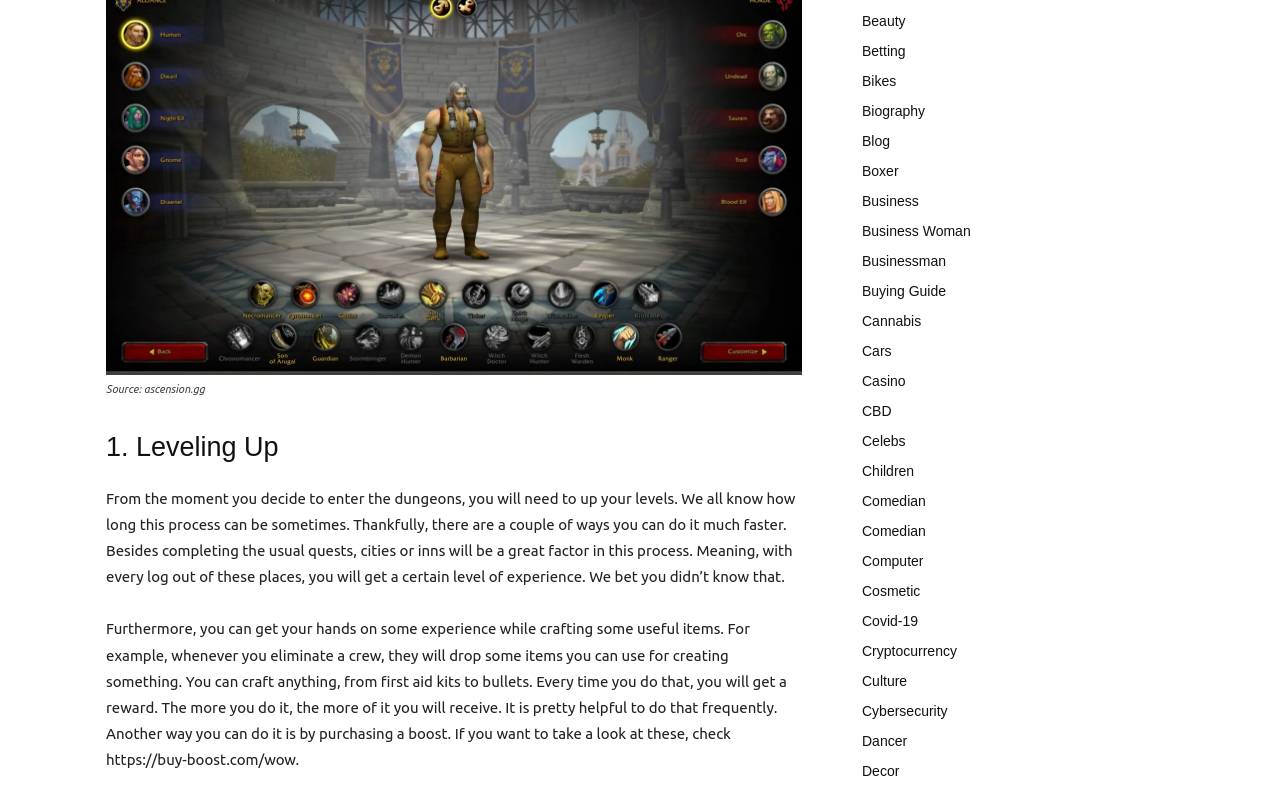Answer the question below in one word or phrase:
What is one way to get experience points?

Crafting items